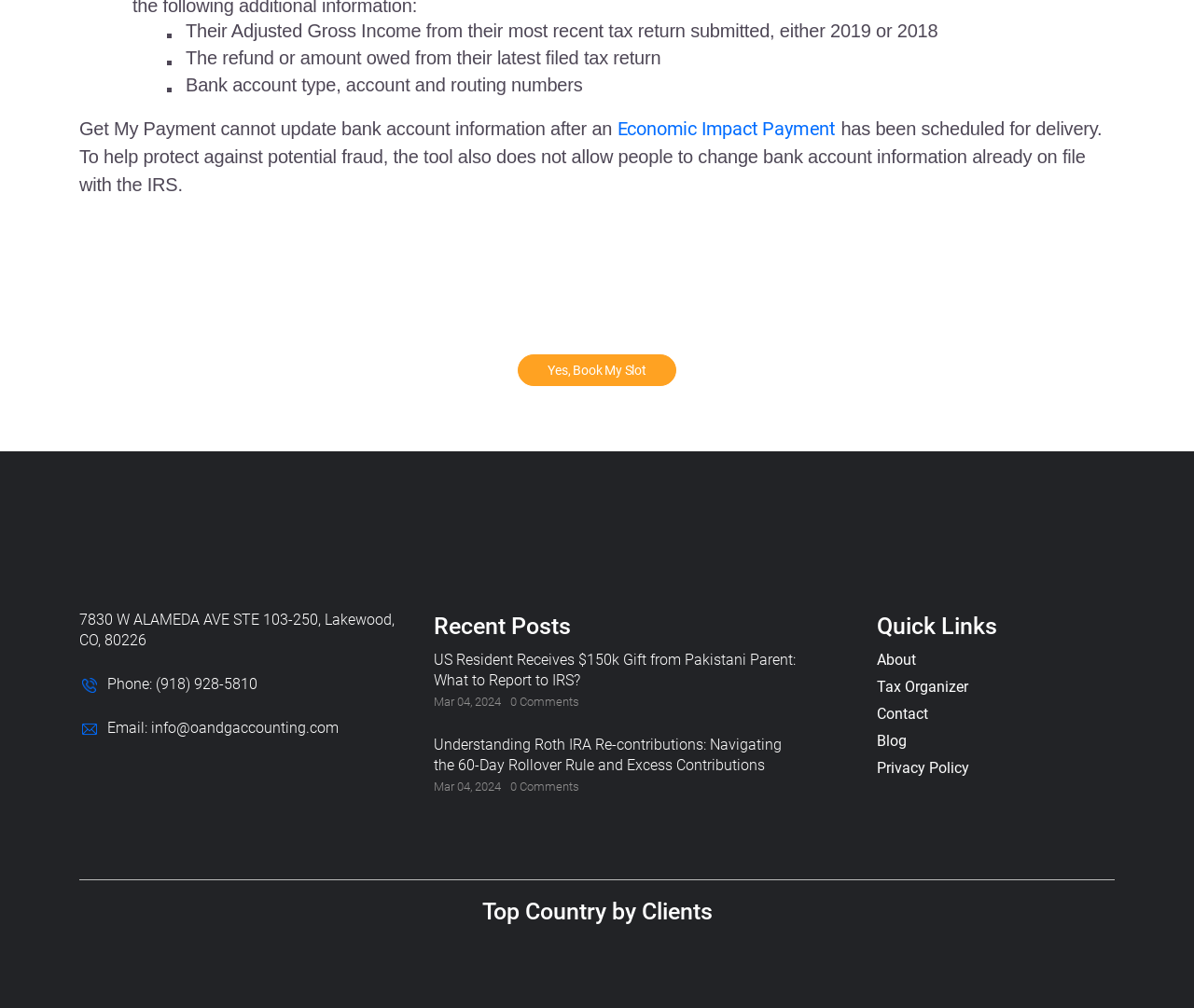Find the bounding box coordinates corresponding to the UI element with the description: "🎬 Get Started". The coordinates should be formatted as [left, top, right, bottom], with values as floats between 0 and 1.

None